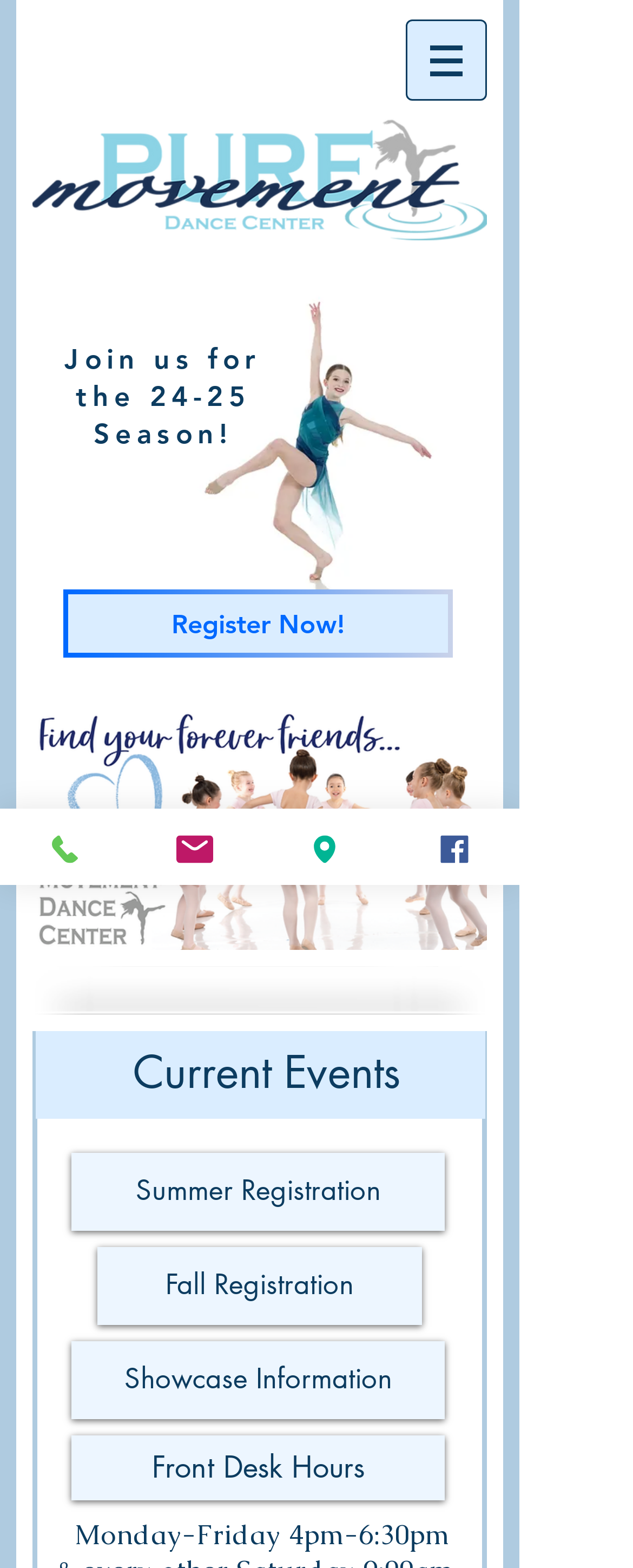Determine the bounding box coordinates of the region I should click to achieve the following instruction: "Register for the new season". Ensure the bounding box coordinates are four float numbers between 0 and 1, i.e., [left, top, right, bottom].

[0.1, 0.376, 0.715, 0.419]